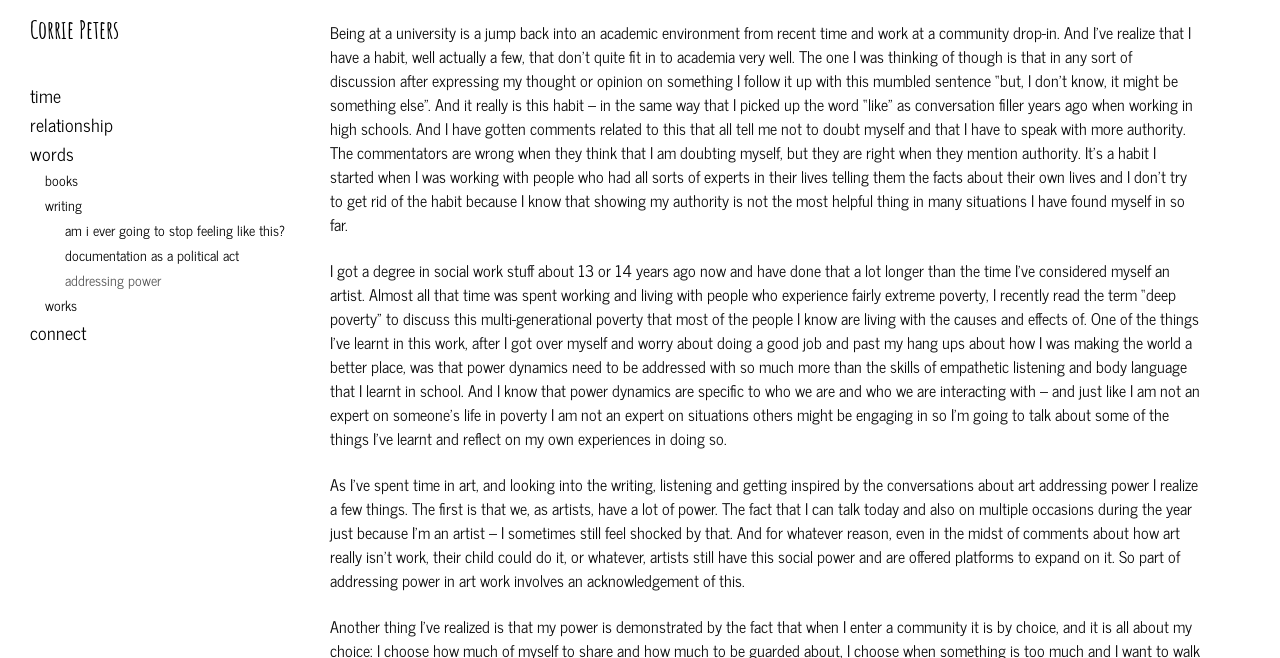Identify the bounding box coordinates necessary to click and complete the given instruction: "click on Corrie Peters".

[0.016, 0.03, 0.241, 0.061]